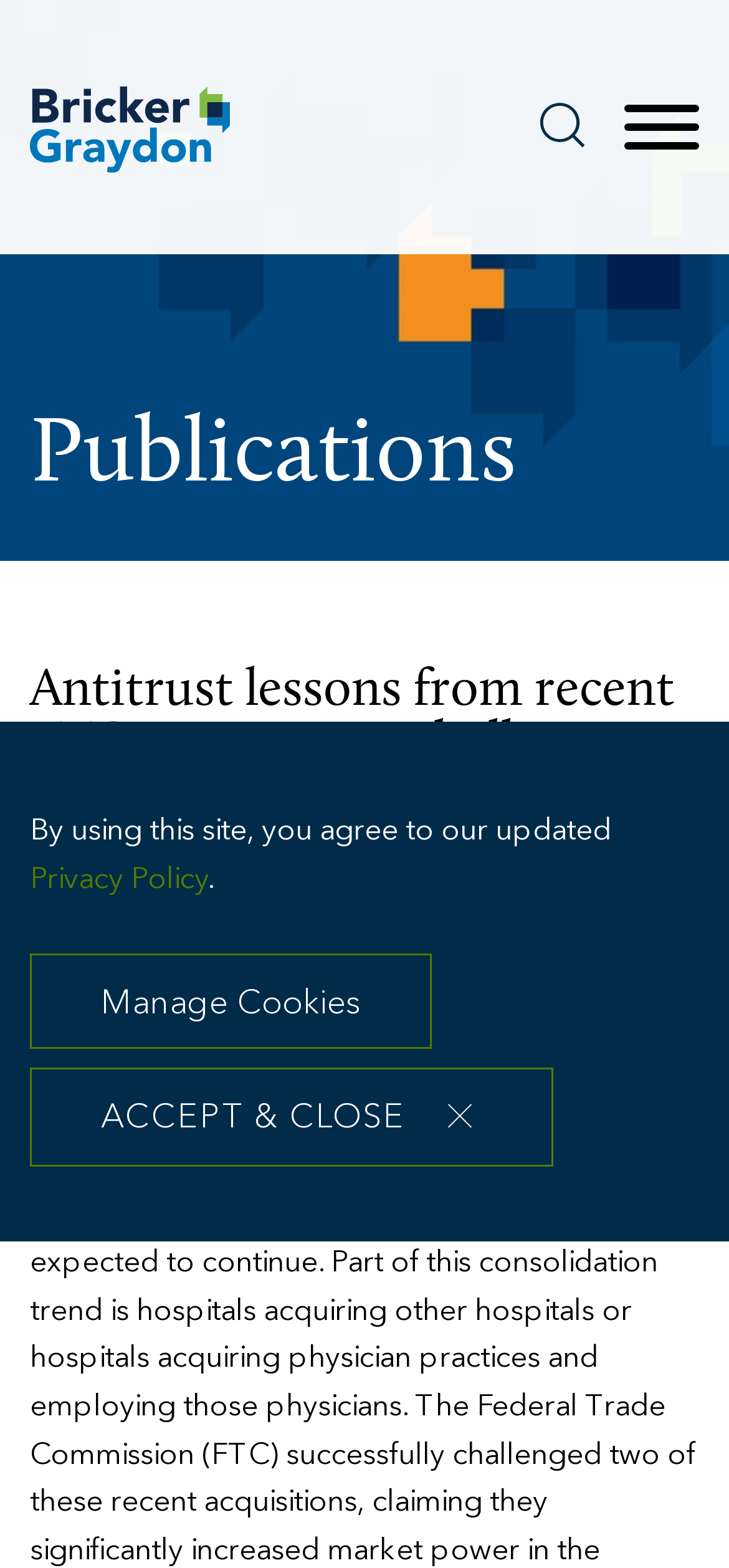Please identify the bounding box coordinates of the element's region that I should click in order to complete the following instruction: "Read the article". The bounding box coordinates consist of four float numbers between 0 and 1, i.e., [left, top, right, bottom].

[0.041, 0.424, 0.959, 0.558]